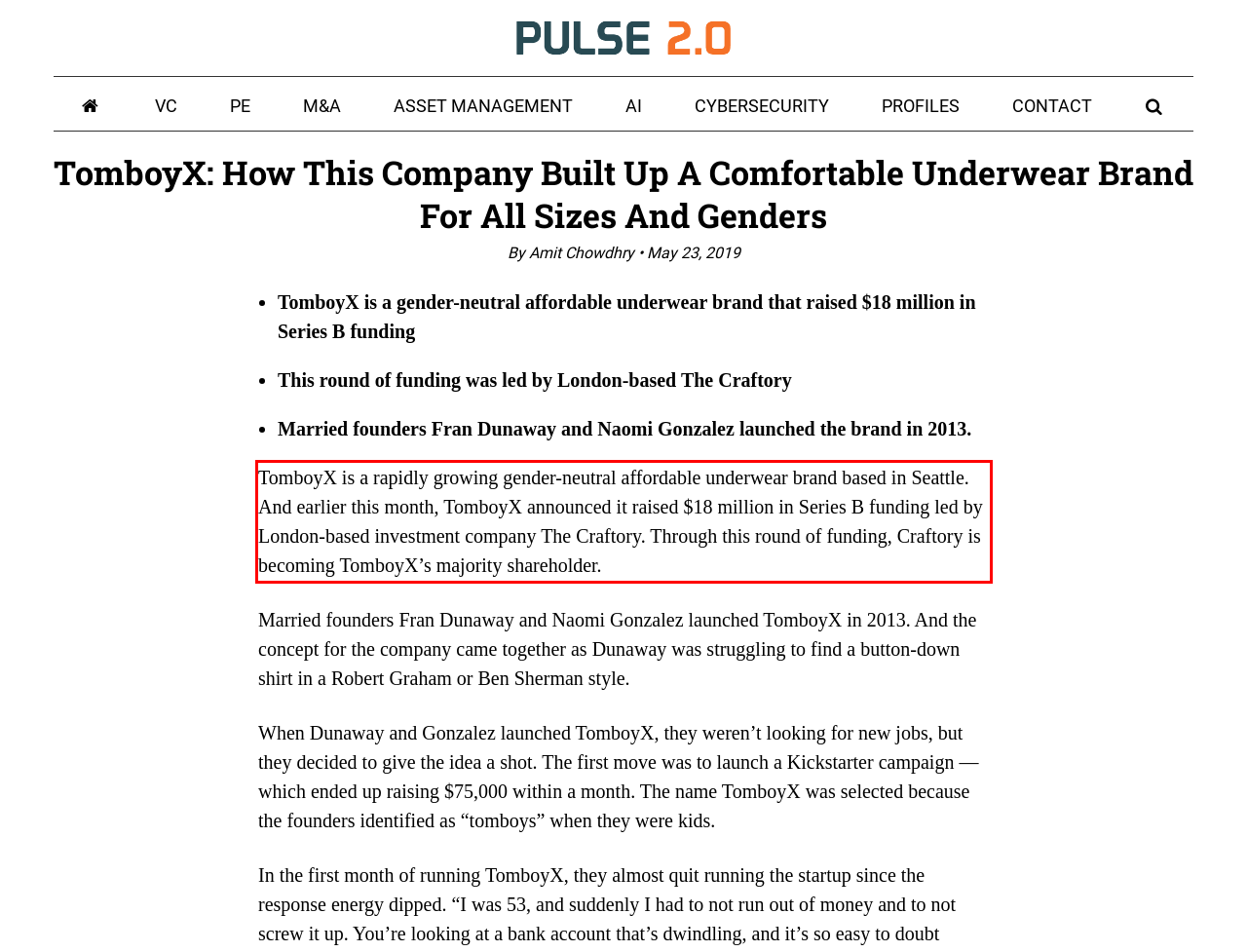Given the screenshot of the webpage, identify the red bounding box, and recognize the text content inside that red bounding box.

TomboyX is a rapidly growing gender-neutral affordable underwear brand based in Seattle. And earlier this month, TomboyX announced it raised $18 million in Series B funding led by London-based investment company The Craftory. Through this round of funding, Craftory is becoming TomboyX’s majority shareholder.